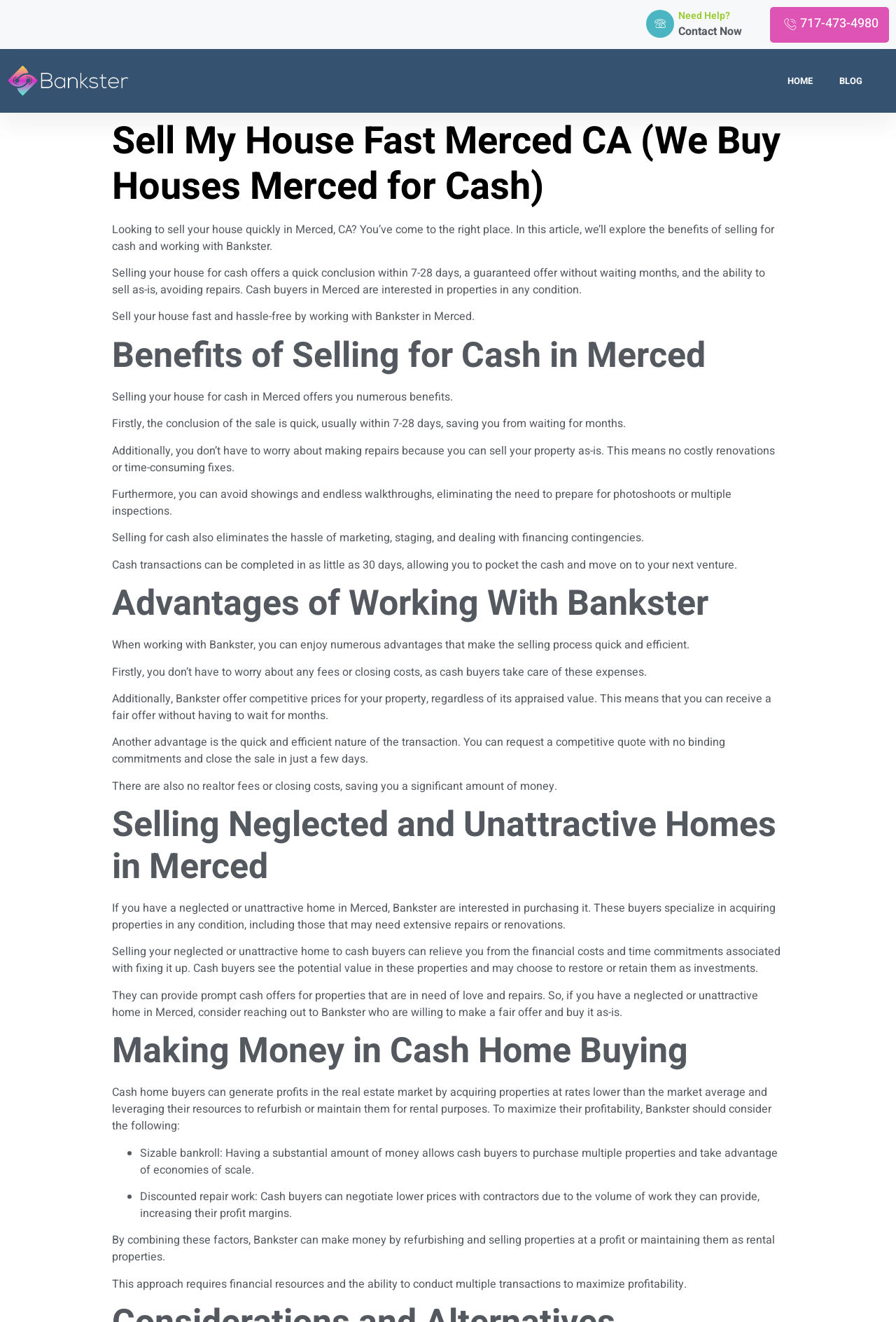Offer a detailed account of what is visible on the webpage.

The webpage is about selling houses quickly in Merced, CA, and working with Bankster to achieve this. At the top, there is a heading "Need Help?" followed by a "Contact Now" button and a phone number "717-473-4980". Below this, there are navigation links to "HOME" and "BLOG".

The main content of the webpage is divided into sections, each with a heading. The first section explains the benefits of selling a house for cash, including a quick conclusion, a guaranteed offer, and the ability to sell as-is. The text also highlights the advantages of working with Bankster, such as no fees or closing costs, competitive prices, and a quick and efficient transaction process.

The next section focuses on the benefits of selling neglected and unattractive homes in Merced, emphasizing that Bankster is interested in purchasing properties in any condition. The text explains that selling to cash buyers can relieve homeowners from financial costs and time commitments associated with fixing up the property.

The final section discusses making money in cash home buying, explaining how cash buyers can generate profits by acquiring properties at lower rates and refurbishing or maintaining them for rental purposes. The text provides tips for maximizing profitability, including having a sizable bankroll and negotiating discounted repair work.

Throughout the webpage, there are multiple paragraphs of text, each with a clear and concise explanation of the benefits and process of selling a house quickly in Merced, CA, and working with Bankster.